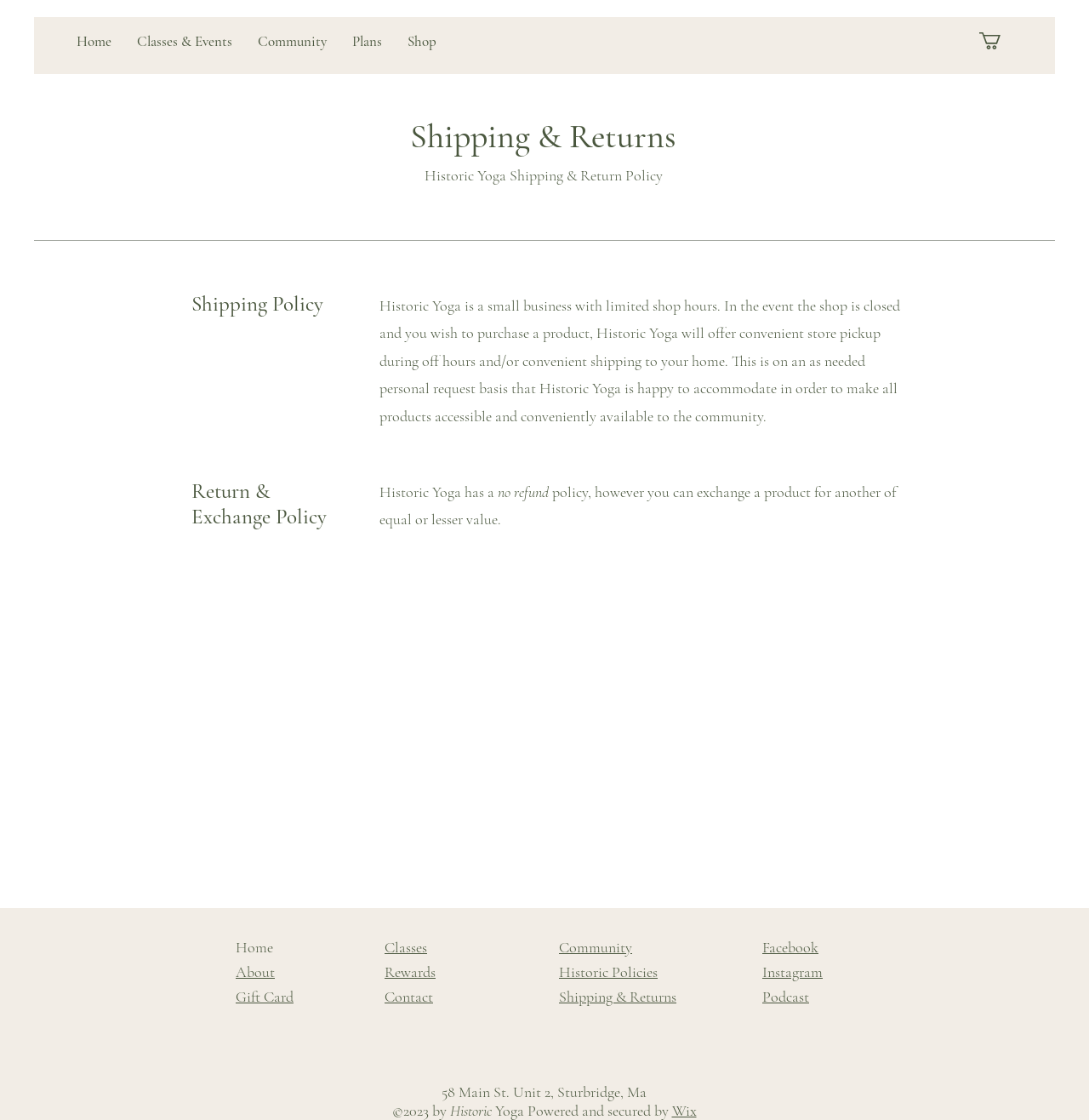Please identify the bounding box coordinates of the area that needs to be clicked to fulfill the following instruction: "Read the article about mammograms and Obamacare."

None